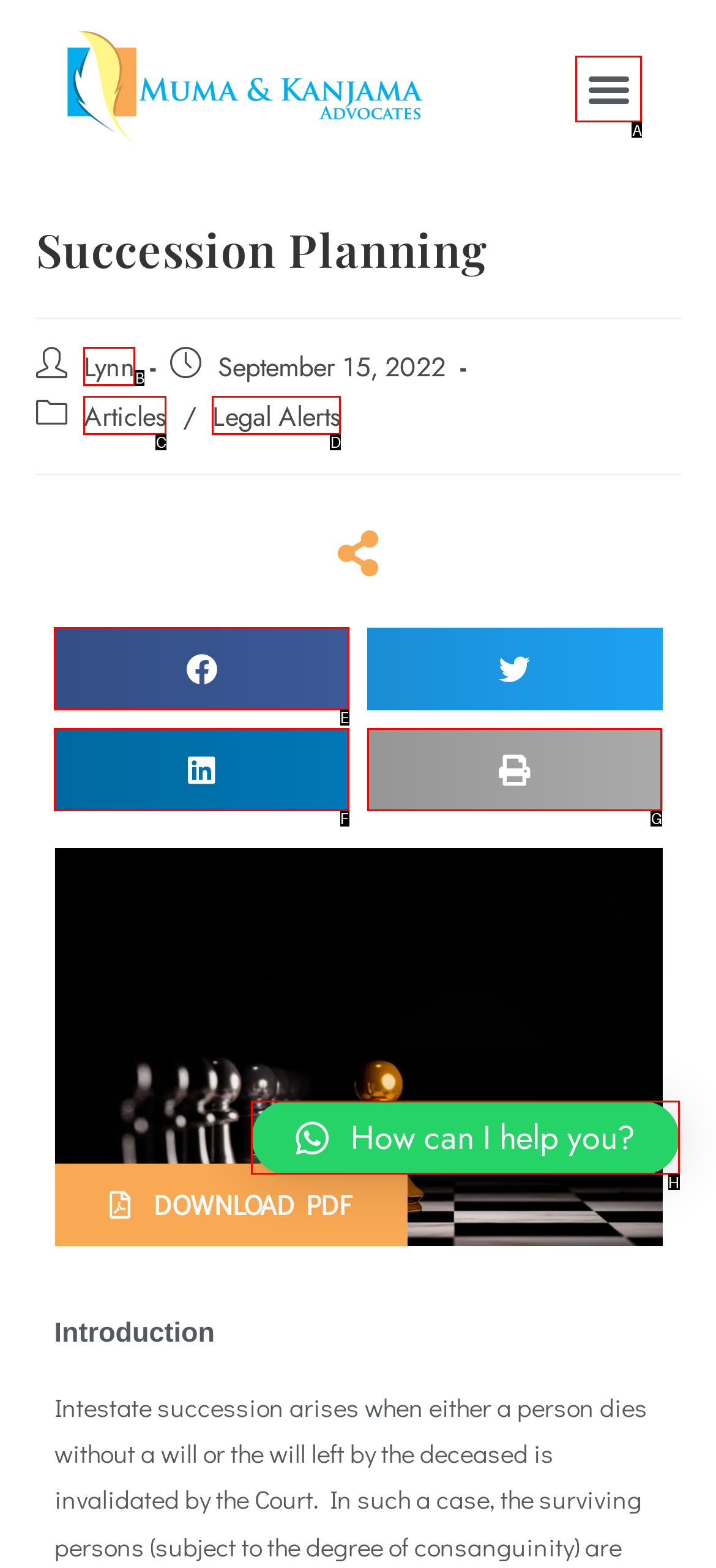Select the correct HTML element to complete the following task: Log in to the forum
Provide the letter of the choice directly from the given options.

None